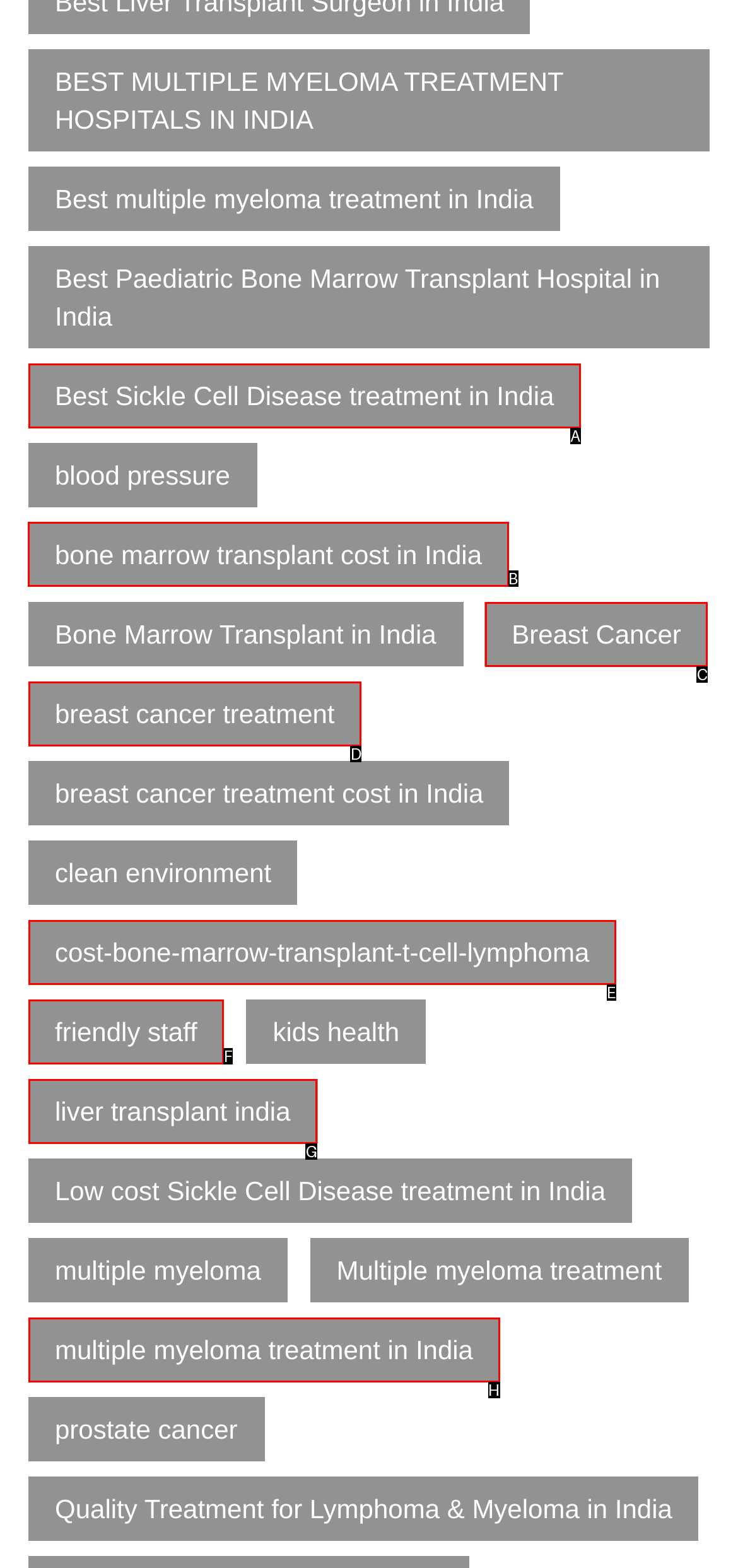Determine the letter of the element I should select to fulfill the following instruction: Get information on bone marrow transplant costs in India. Just provide the letter.

B